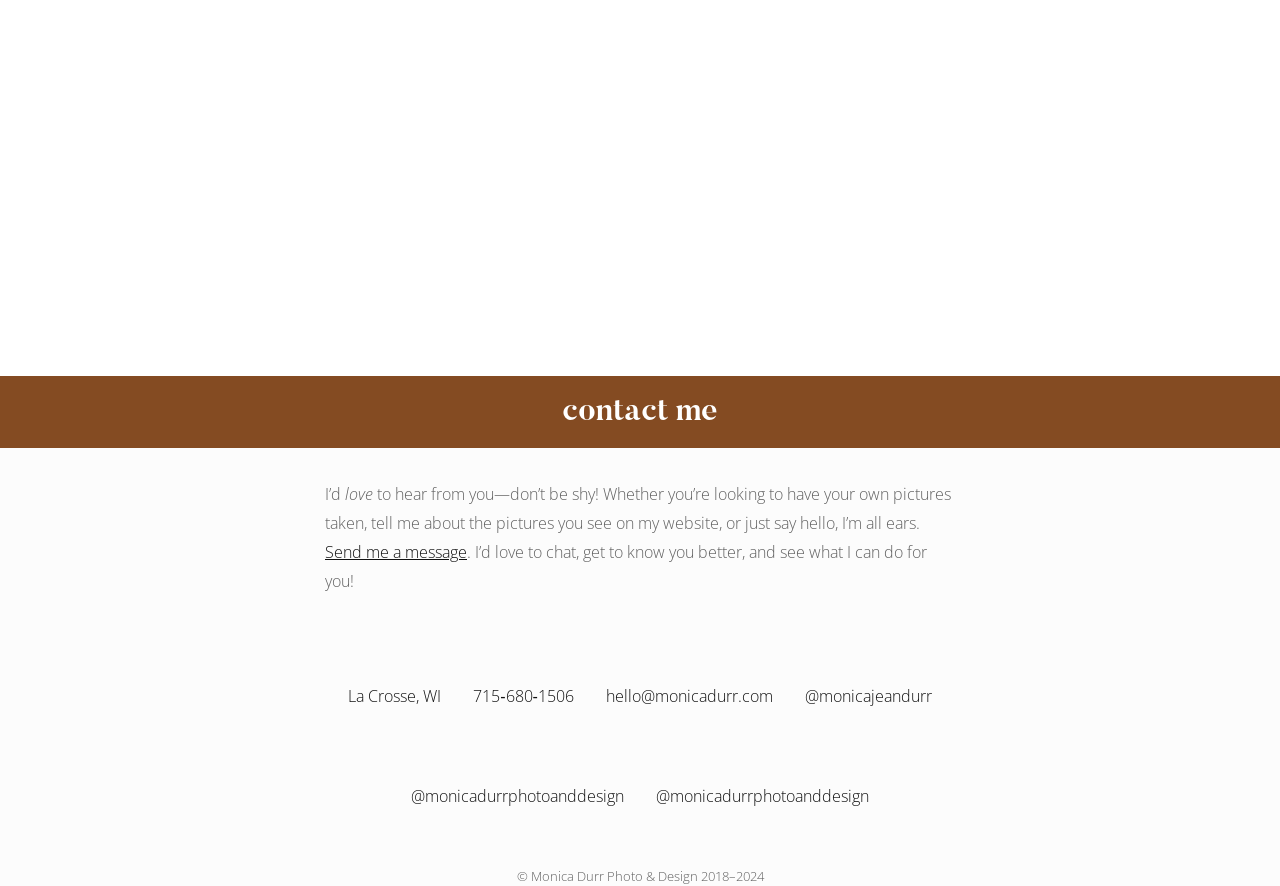How can you contact the photographer?
Respond to the question with a single word or phrase according to the image.

Send a message or call